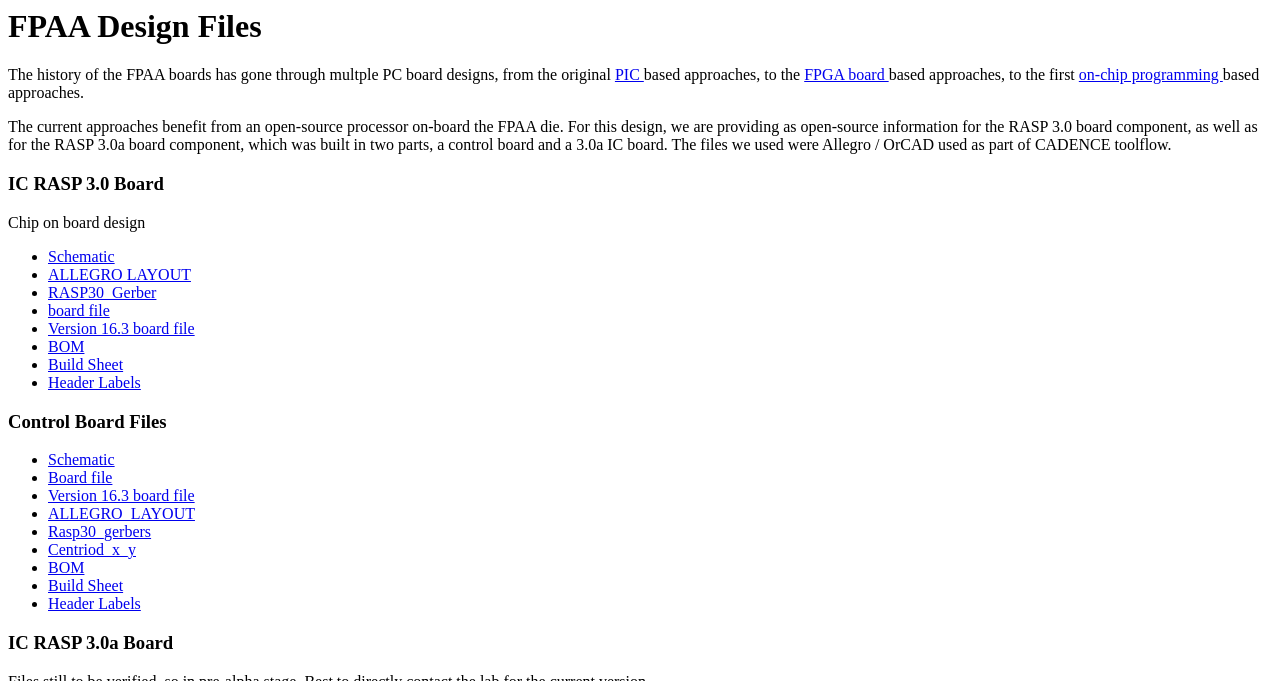Identify the coordinates of the bounding box for the element that must be clicked to accomplish the instruction: "View the 'Schematic' file".

[0.038, 0.364, 0.09, 0.389]